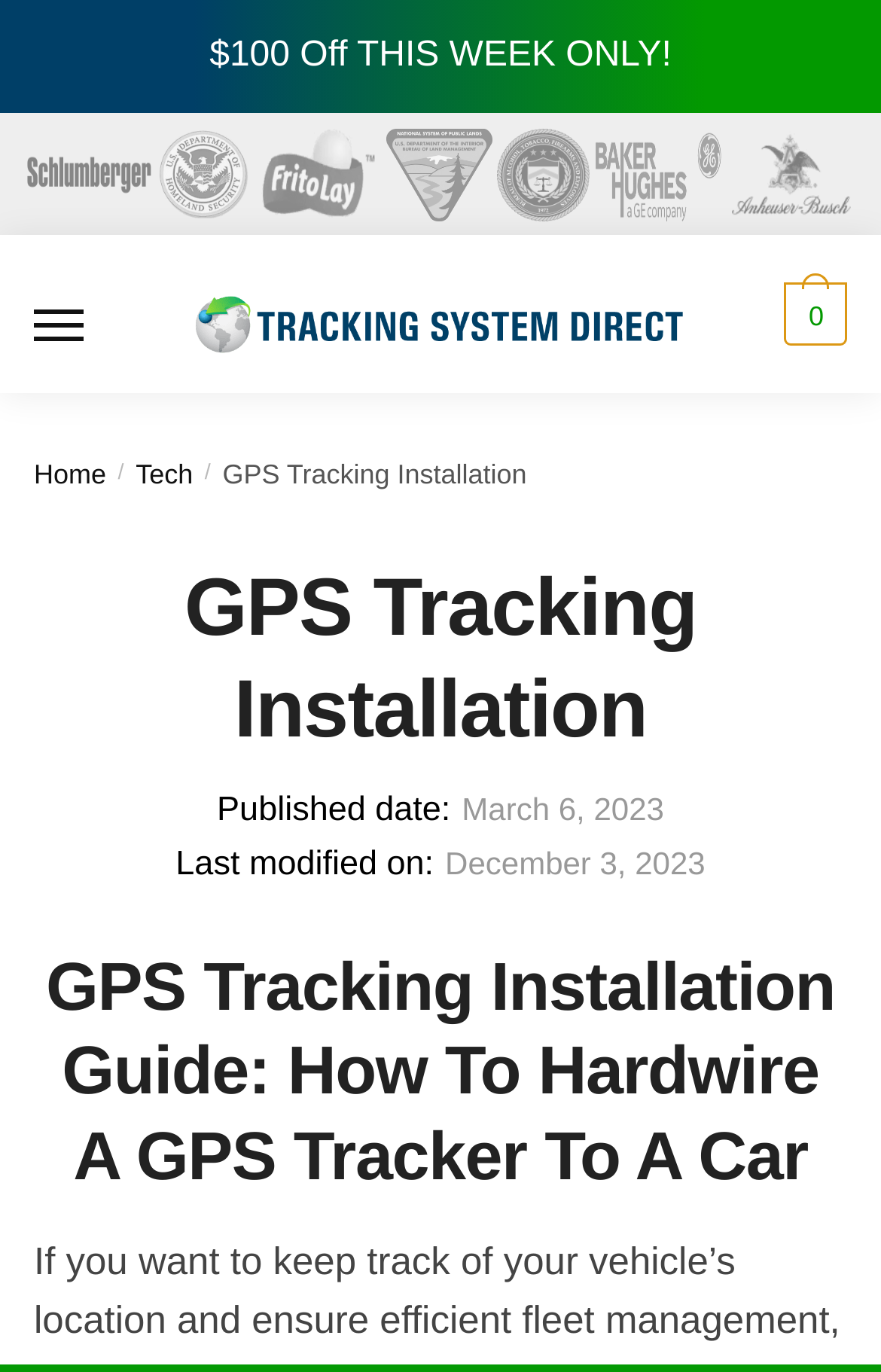What is the date of the latest article?
Give a comprehensive and detailed explanation for the question.

I looked for the time elements on the webpage and found two dates. The latest date is 'December 3, 2023', which is located below the heading 'GPS Tracking Installation'.